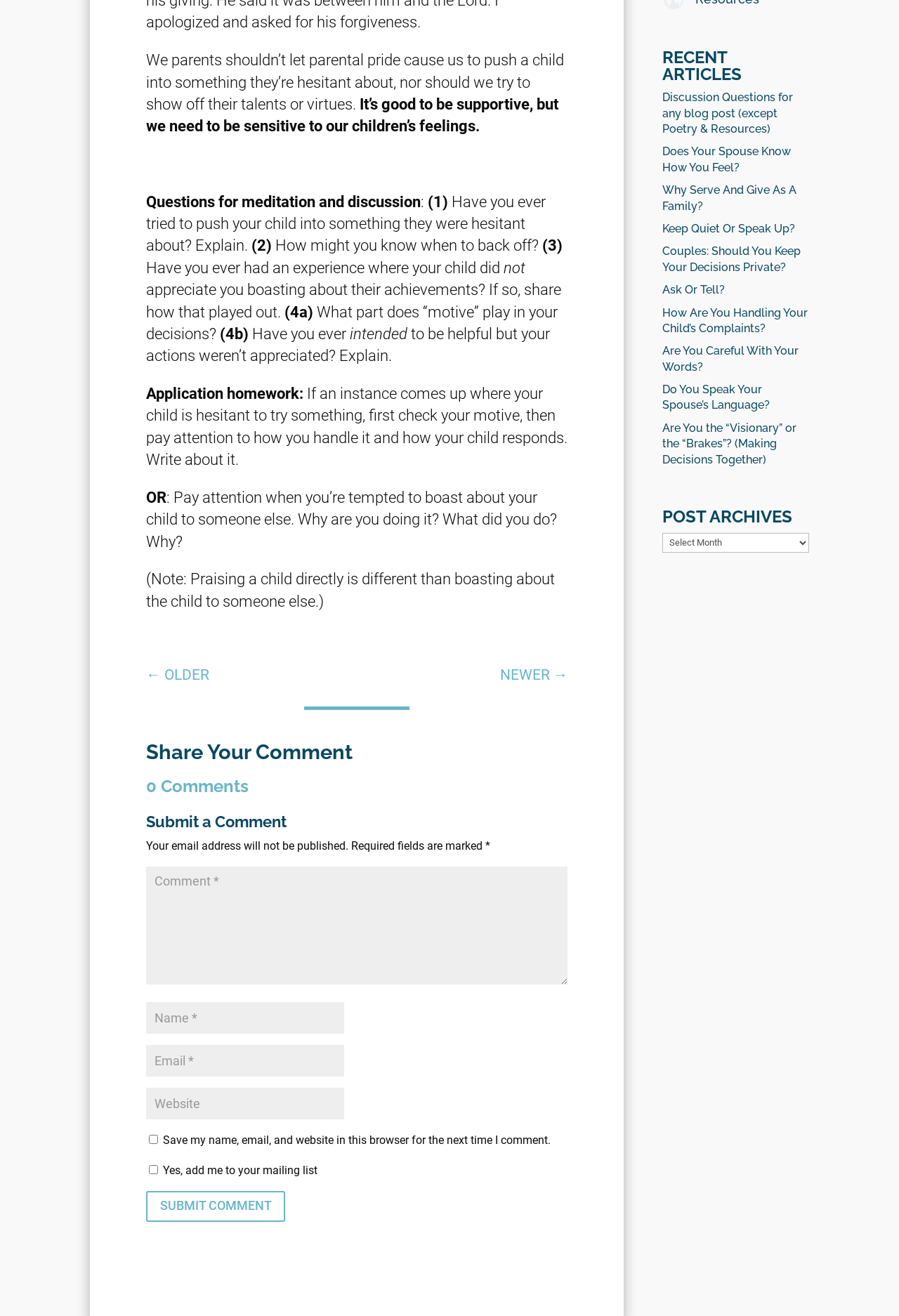Please answer the following question using a single word or phrase: 
How can users share their thoughts and comments on the blog post?

Through the comment form